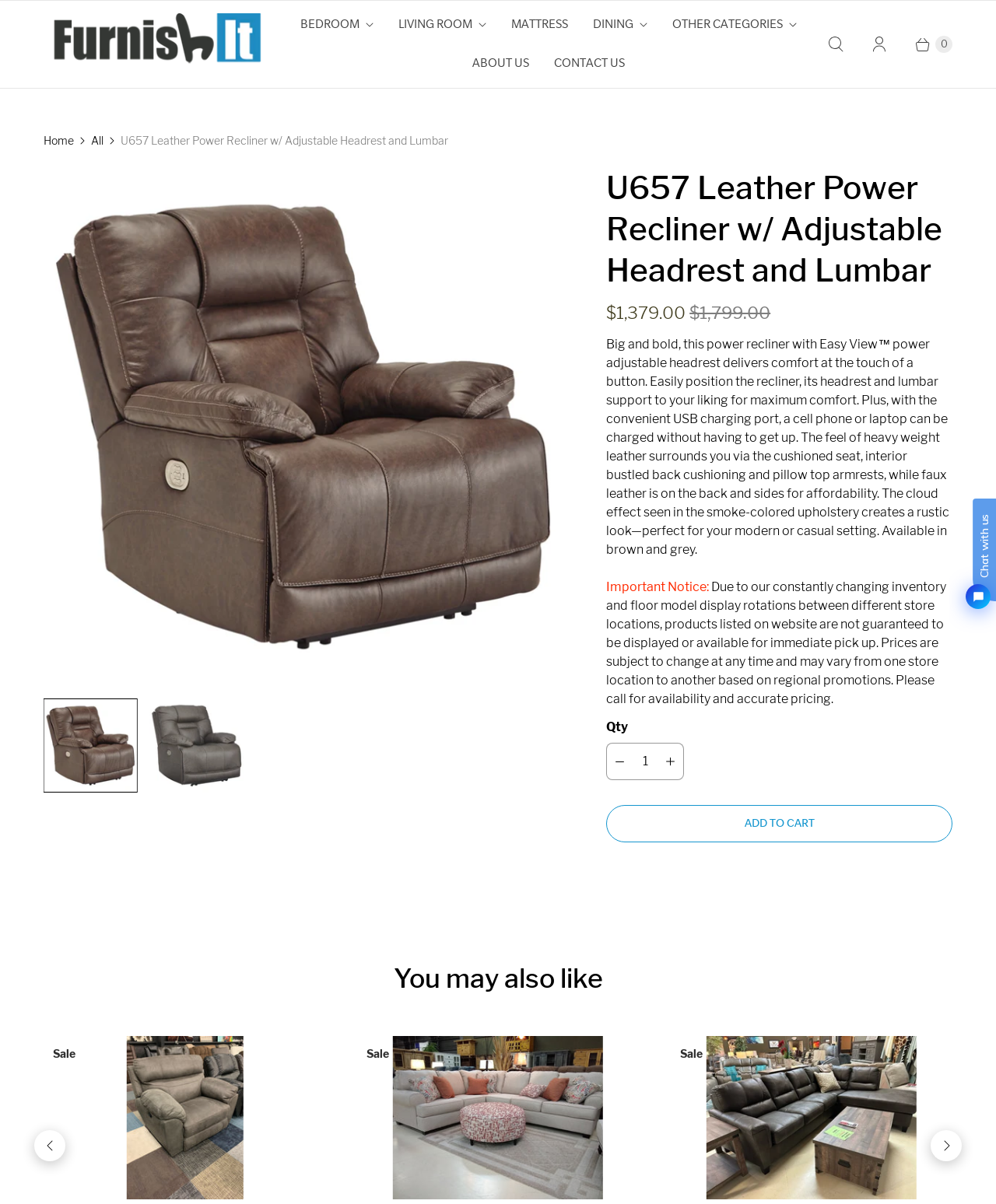What is the material of the recliner's back and sides?
Please give a detailed and elaborate explanation in response to the question.

According to the product description, the recliner's back and sides are made of faux leather, while the seat, interior bustled back cushioning, and pillow top armrests are made of heavy weight leather.